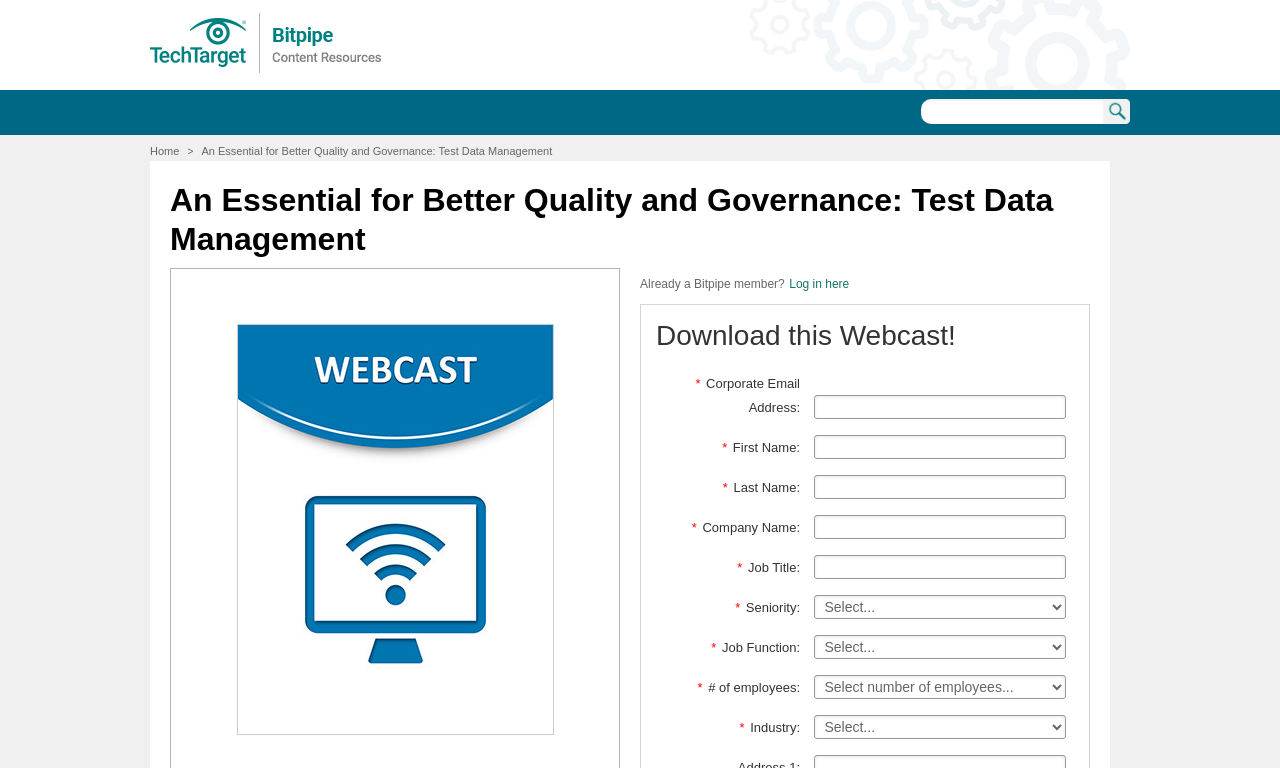Pinpoint the bounding box coordinates of the element you need to click to execute the following instruction: "Search this site". The bounding box should be represented by four float numbers between 0 and 1, in the format [left, top, right, bottom].

[0.72, 0.129, 0.883, 0.161]